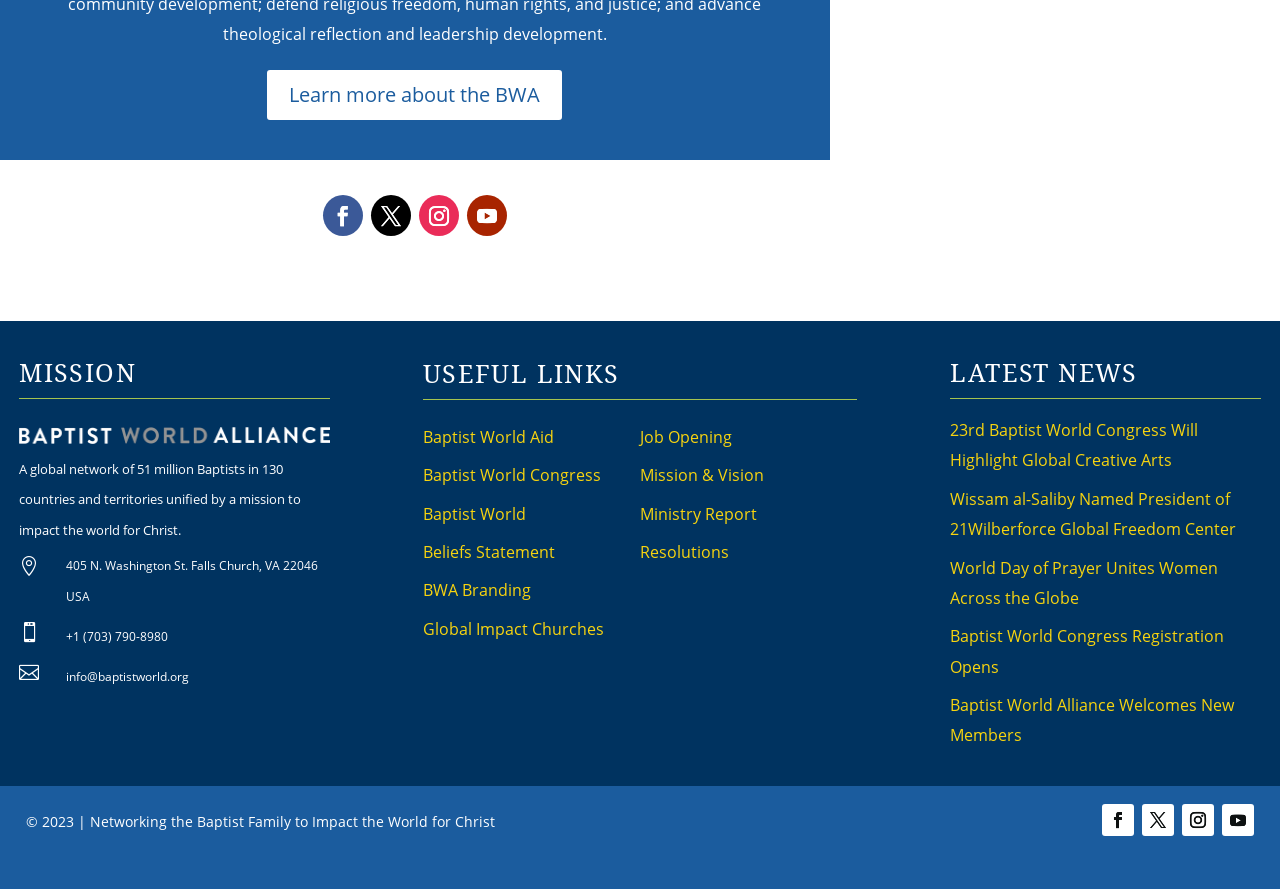Locate the bounding box coordinates of the region to be clicked to comply with the following instruction: "Read the latest news". The coordinates must be four float numbers between 0 and 1, in the form [left, top, right, bottom].

[0.742, 0.4, 0.985, 0.448]